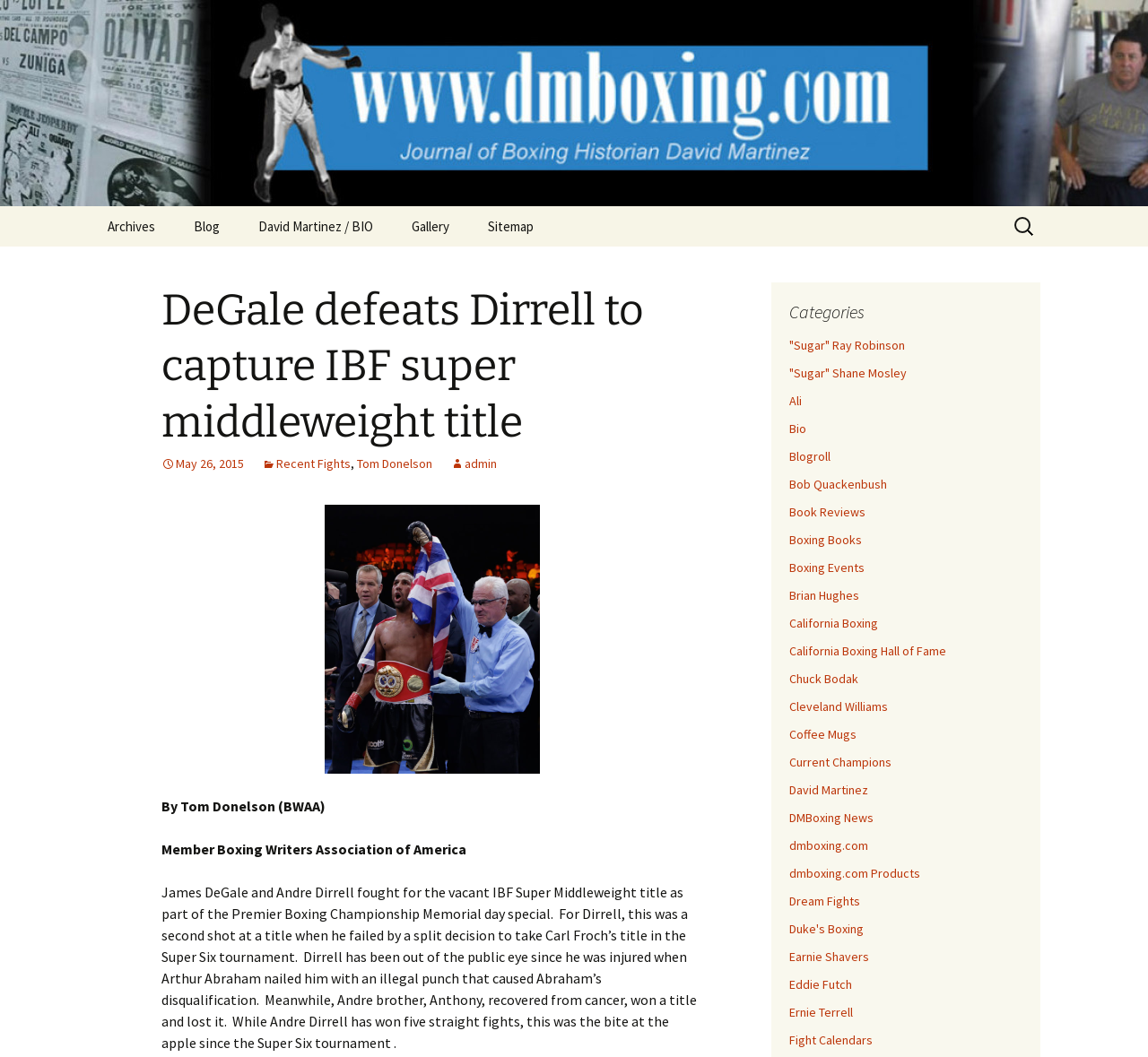Determine the bounding box coordinates for the region that must be clicked to execute the following instruction: "Search for something".

[0.88, 0.196, 0.906, 0.232]